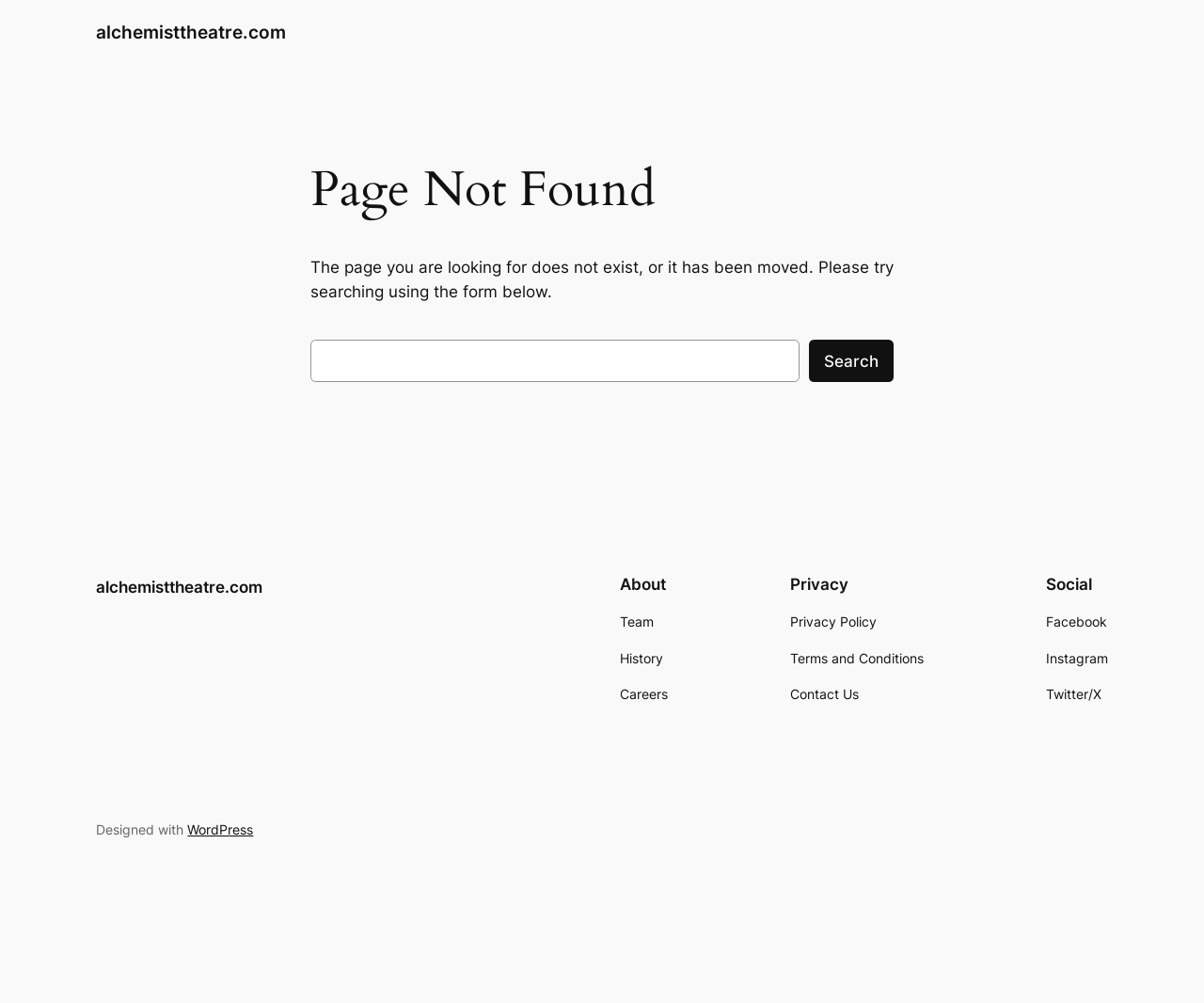Generate the text content of the main headline of the webpage.

Page Not Found